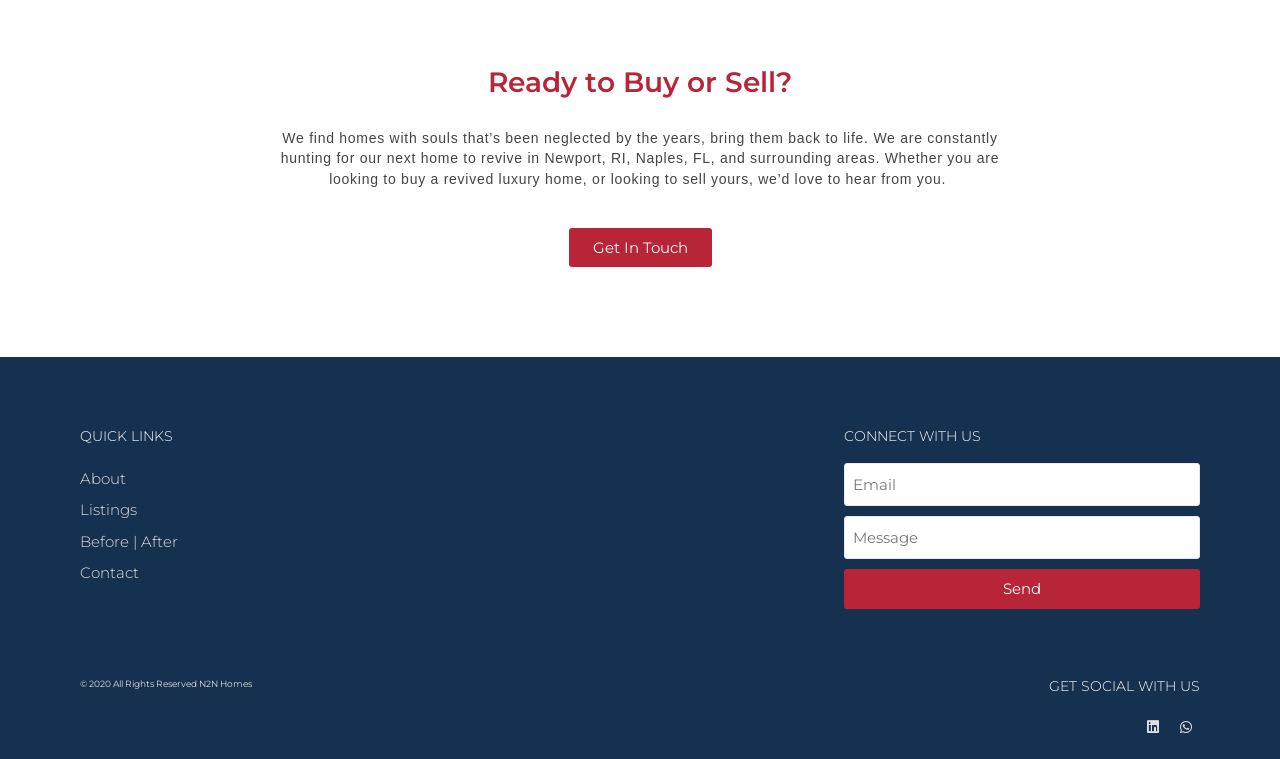Please specify the bounding box coordinates of the region to click in order to perform the following instruction: "Connect with us on Linkedin".

[0.89, 0.939, 0.912, 0.976]